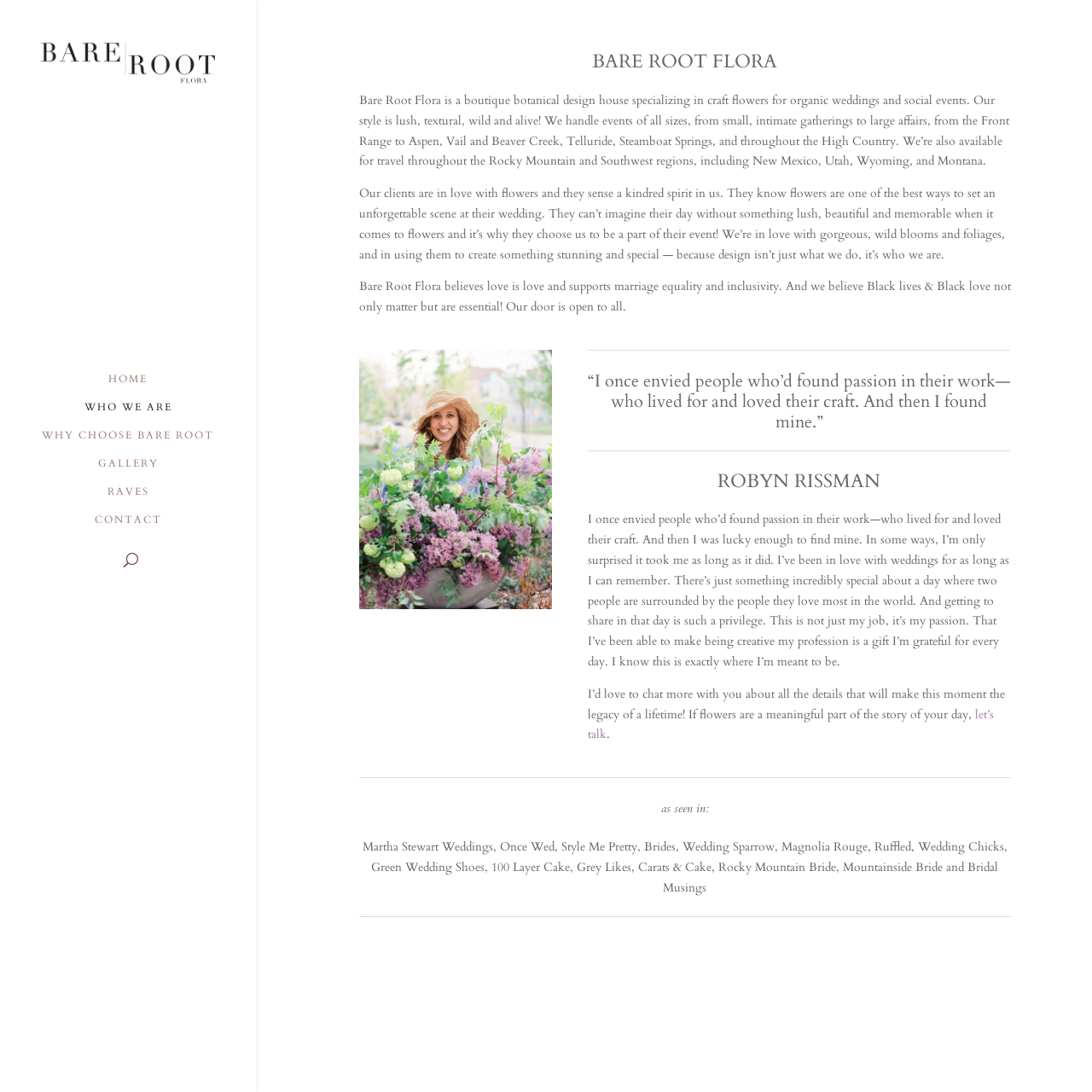Identify the bounding box coordinates of the clickable region to carry out the given instruction: "Let's talk to Robyn Rissman".

[0.538, 0.647, 0.91, 0.68]